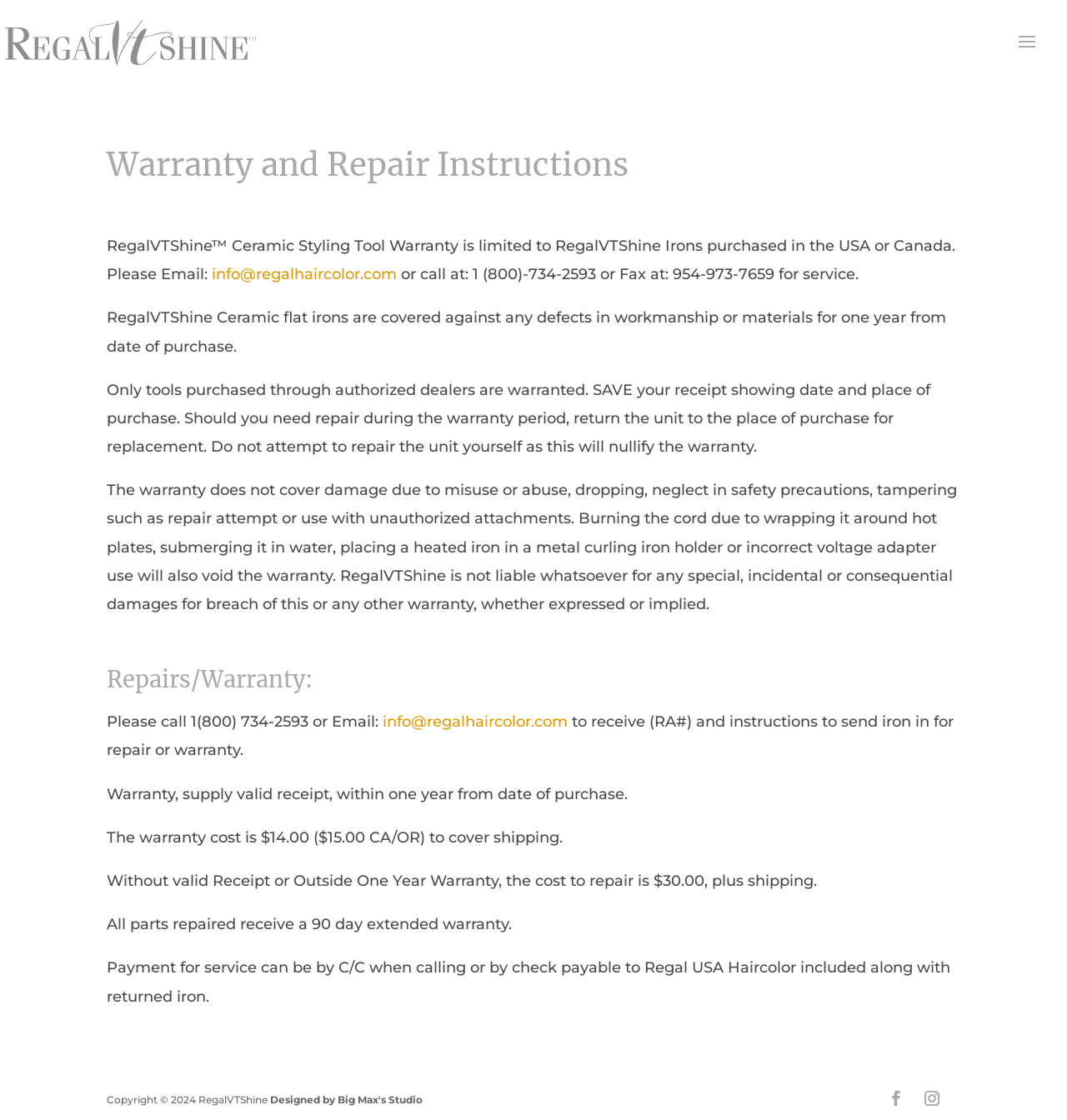Determine and generate the text content of the webpage's headline.

Warranty and Repair Instructions